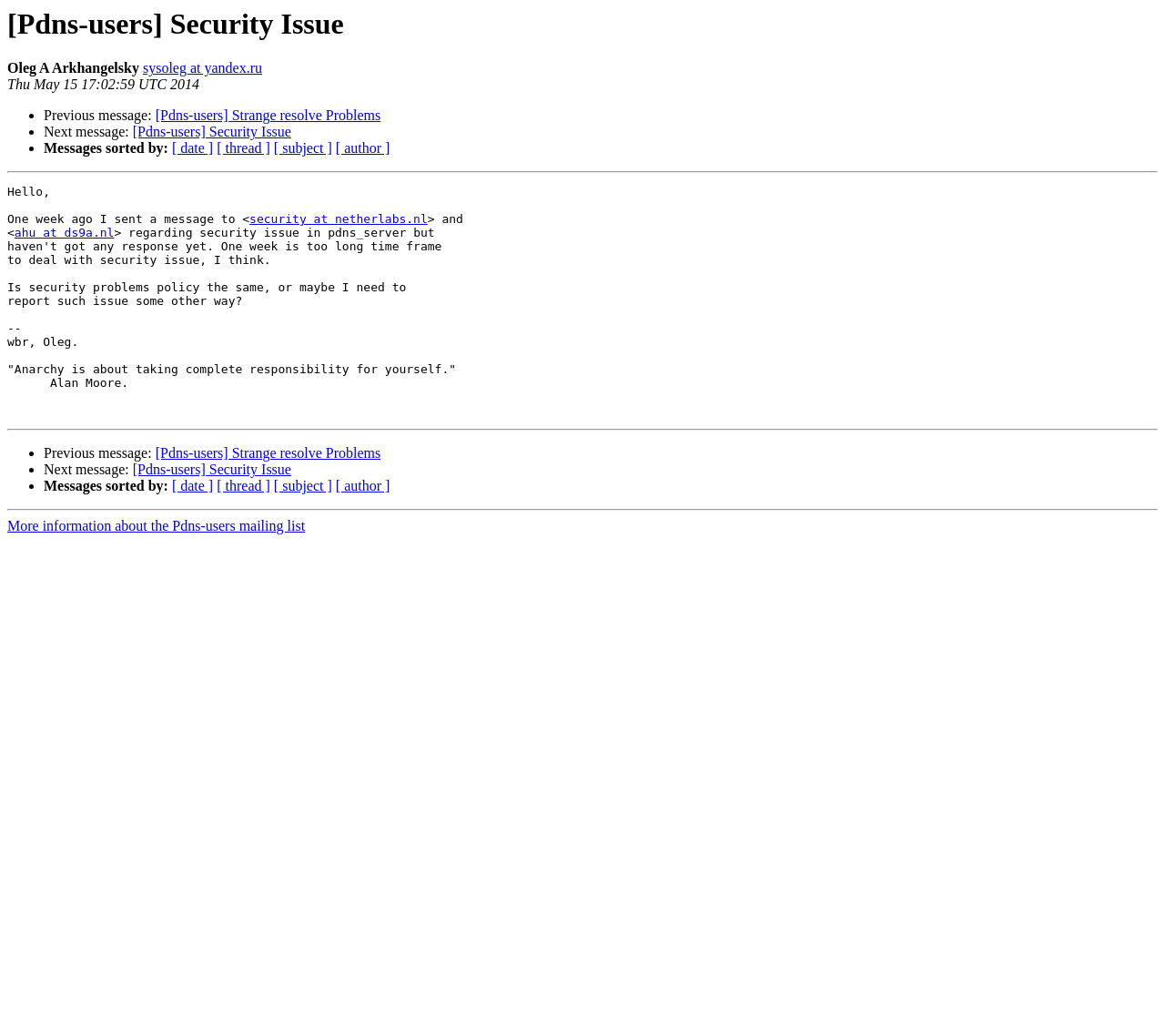Please find the bounding box coordinates of the element that must be clicked to perform the given instruction: "Get more information about the Pdns-users mailing list". The coordinates should be four float numbers from 0 to 1, i.e., [left, top, right, bottom].

[0.006, 0.5, 0.262, 0.515]